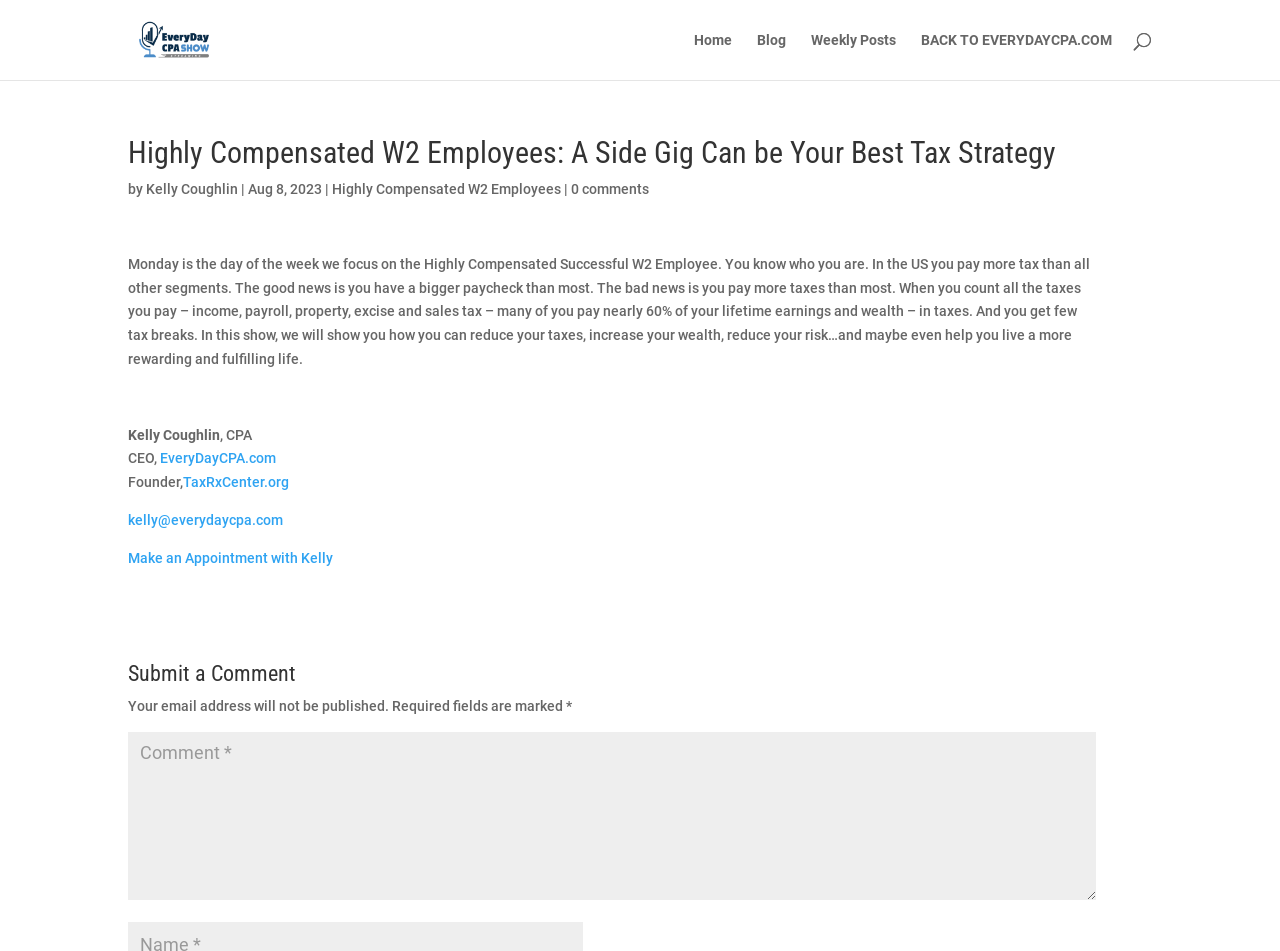What is the date of this article? Based on the image, give a response in one word or a short phrase.

Aug 8, 2023